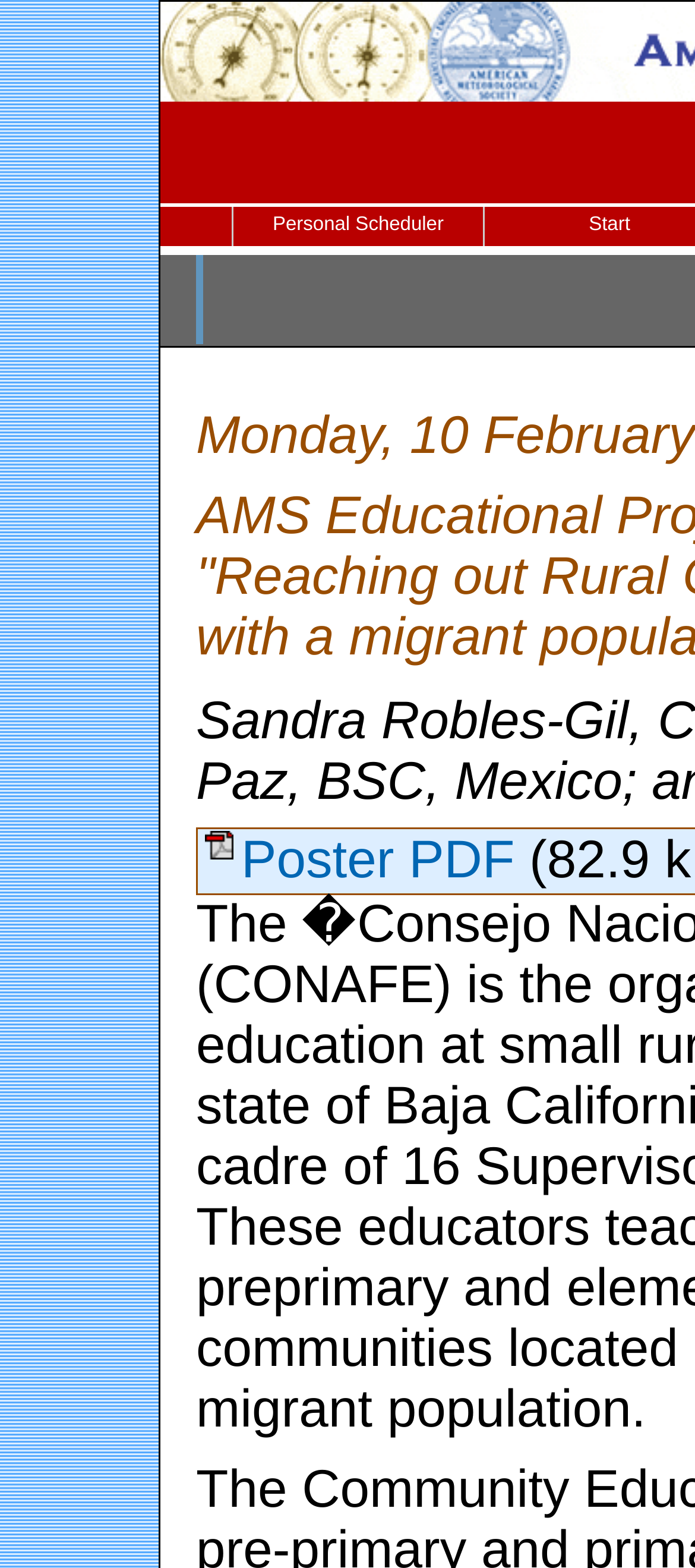Determine the bounding box coordinates of the UI element described by: "Personal Scheduler".

[0.336, 0.098, 0.695, 0.123]